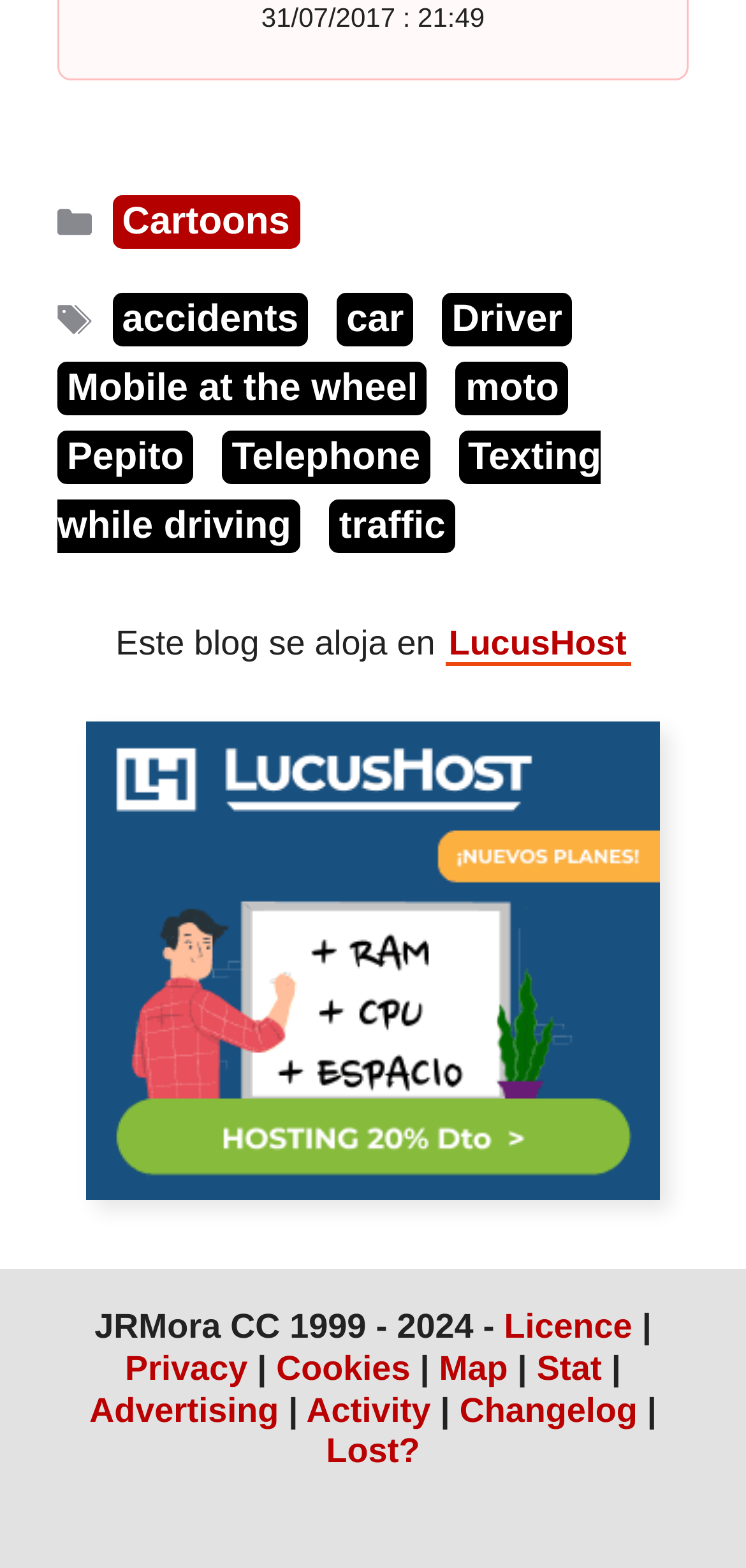Could you please study the image and provide a detailed answer to the question:
What is the name of the hosting service?

The name of the hosting service can be found at the bottom of the webpage, where it says 'Este blog se aloja en LucusHost'.